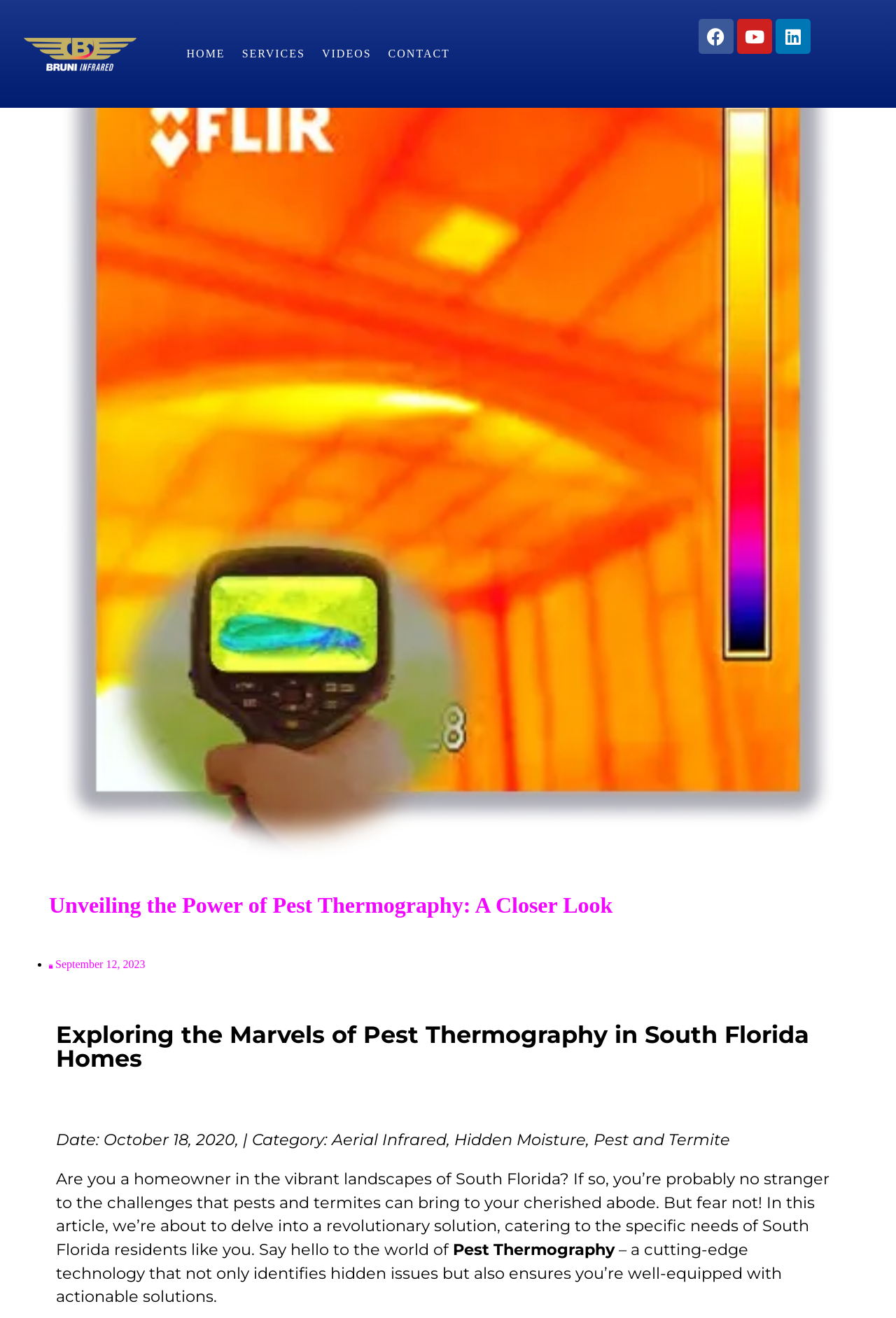Provide the text content of the webpage's main heading.

Unveiling the Power of Pest Thermography: A Closer Look